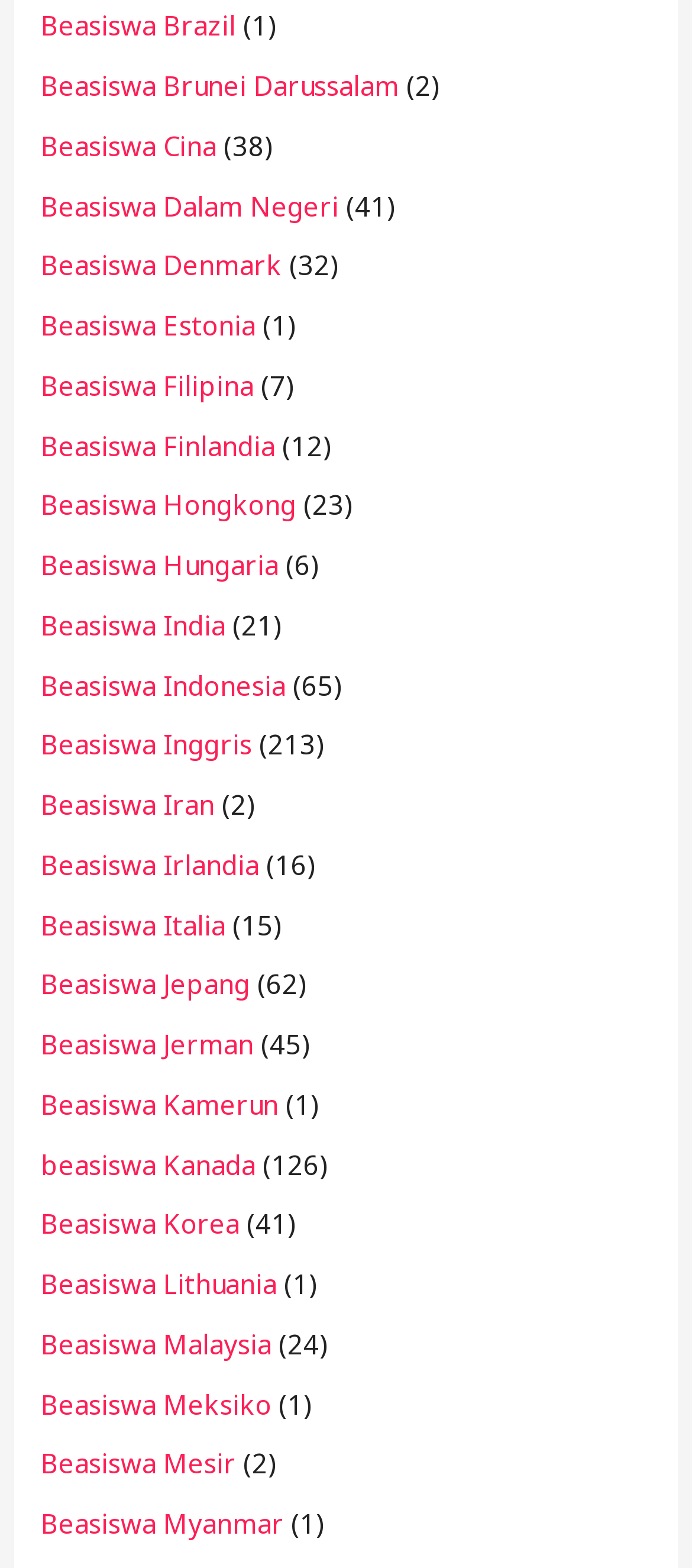Specify the bounding box coordinates of the region I need to click to perform the following instruction: "Click on Beasiswa Brazil". The coordinates must be four float numbers in the range of 0 to 1, i.e., [left, top, right, bottom].

[0.059, 0.005, 0.341, 0.028]